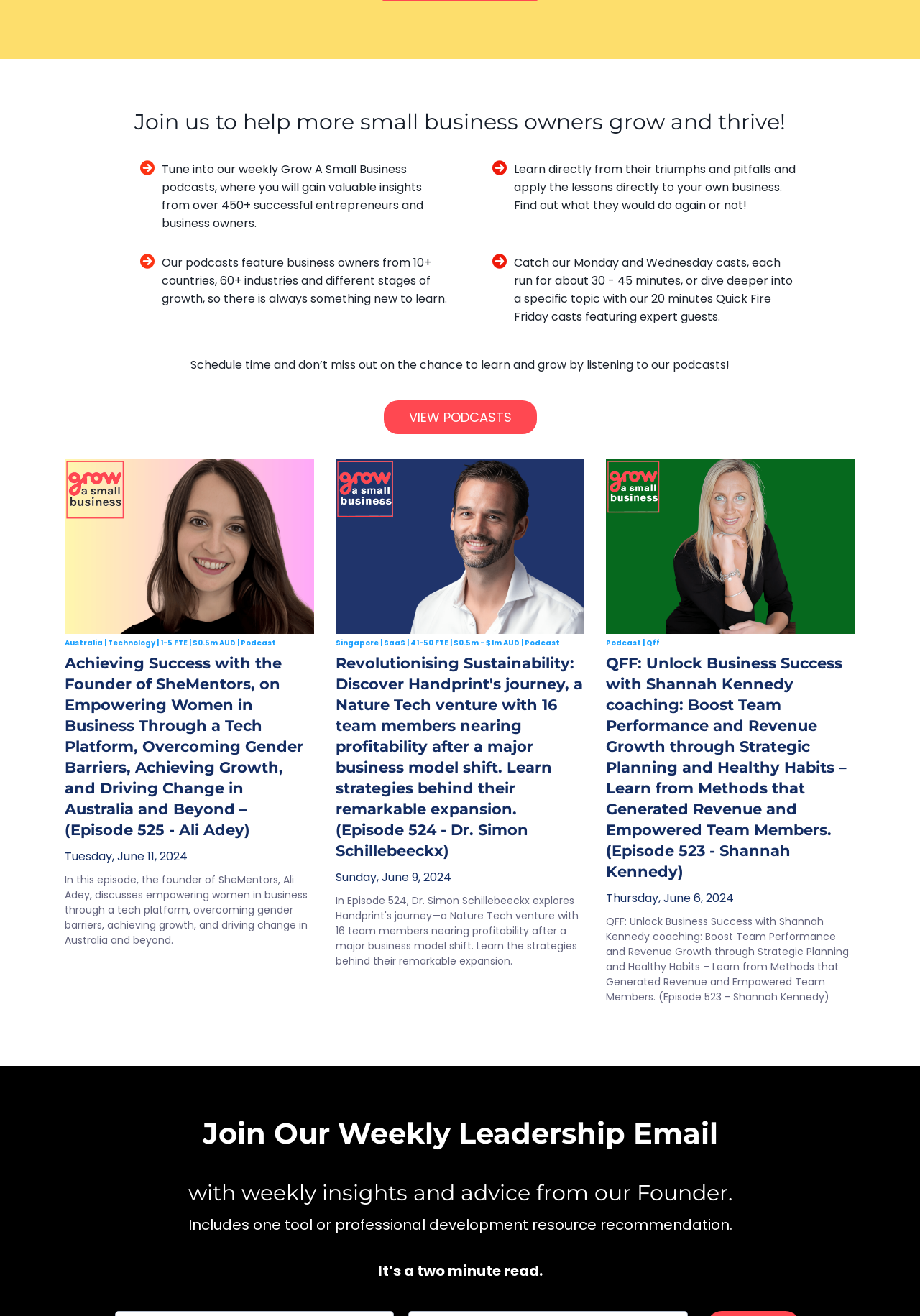What is the topic of Episode 525?
Based on the image, respond with a single word or phrase.

Empowering women in business